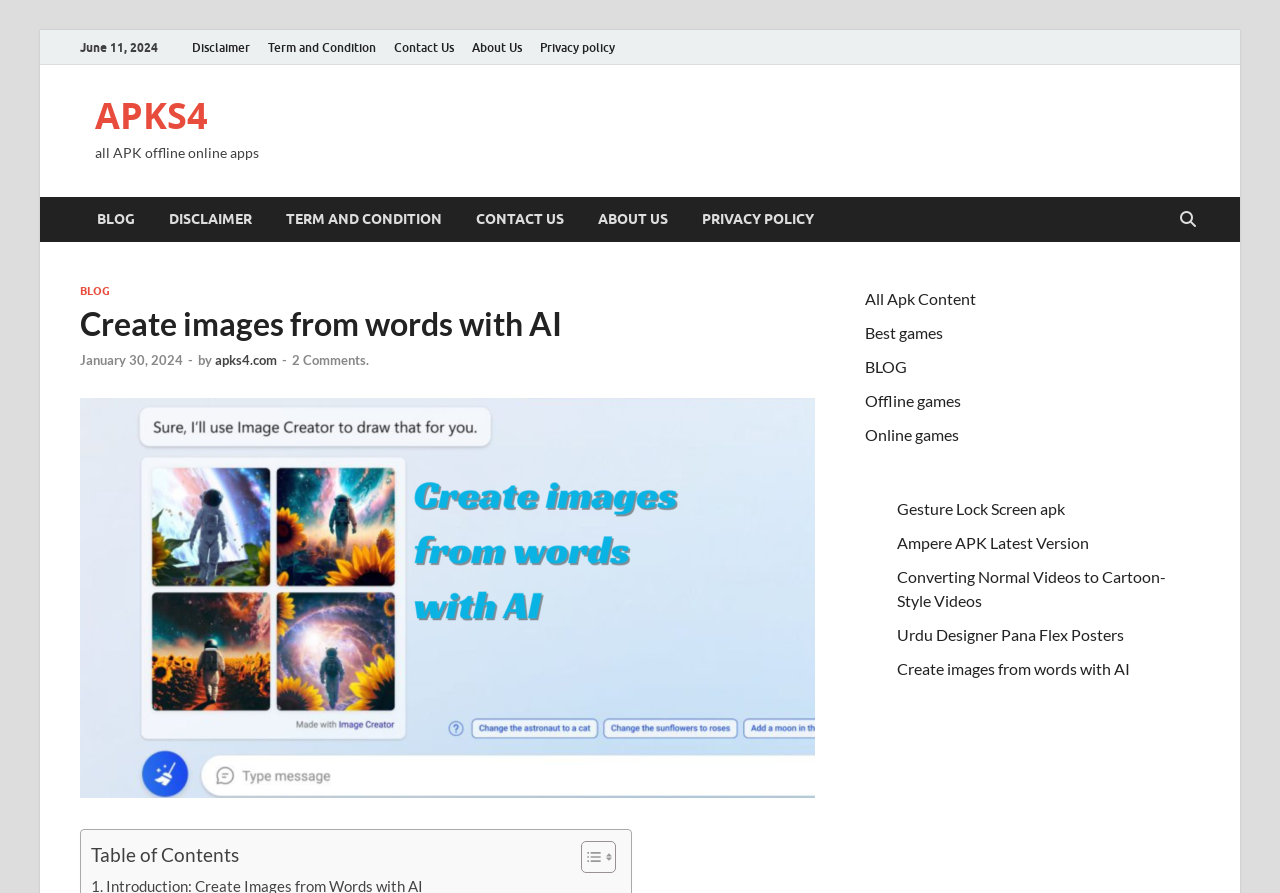What is the layout of the webpage?
Please answer the question with a single word or phrase, referencing the image.

Header, content, and sidebar